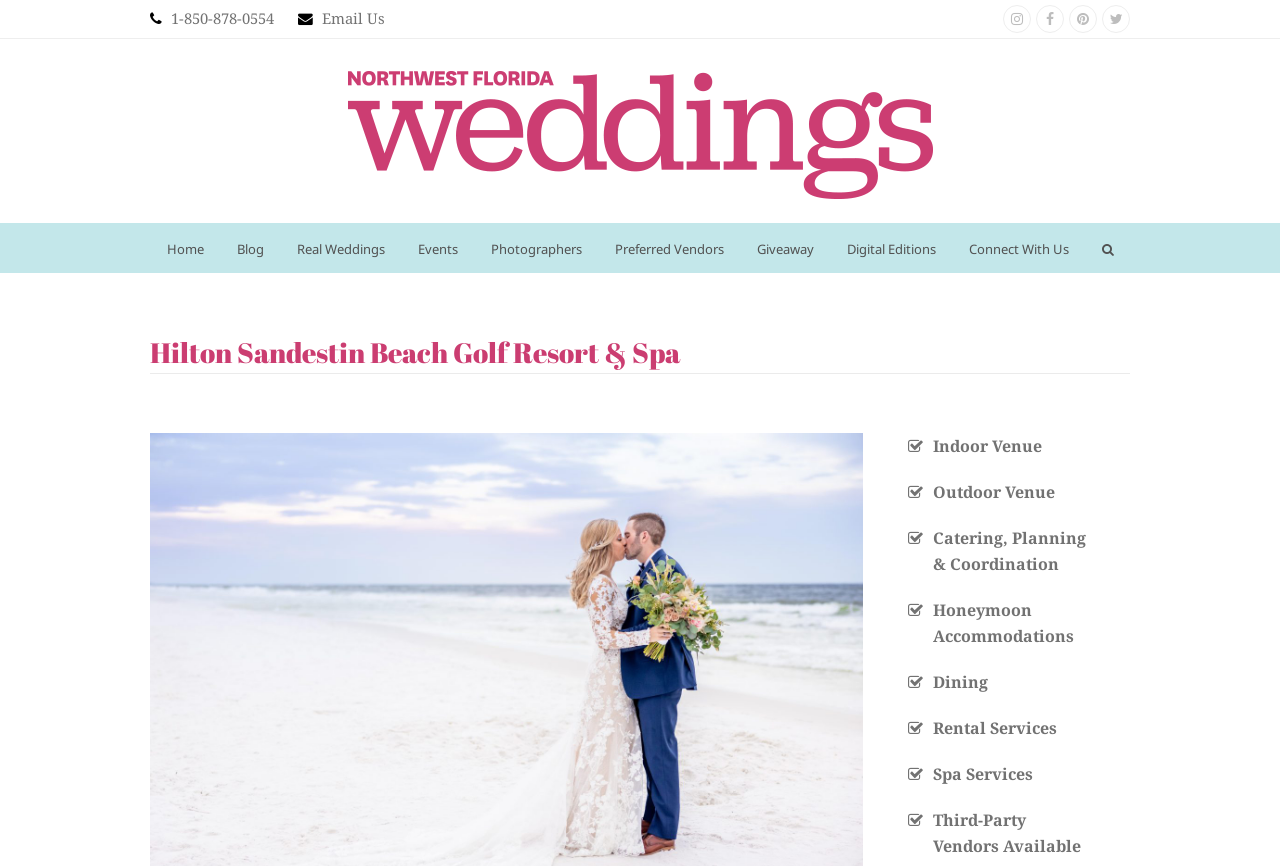Give a detailed account of the webpage's layout and content.

The webpage is about Hilton Sandestin Beach Golf Resort & Spa, specifically its wedding services and amenities. At the top left, there is a phone number "1-850-878-0554" and an "Email Us" link next to it. On the top right, there are social media links to Instagram, Facebook, Pinterest, and Twitter.

Below the top section, there is a table with a link to "Northwest Florida Weddings Magazine" and an image associated with it. To the left of the table, there is a main navigation menu with links to "Home", "Blog", "Real Weddings", "Events", "Photographers", "Preferred Vendors", "Giveaway", "Digital Editions", "Connect With Us", and a "Search" button.

The main content of the webpage is divided into sections, each describing a specific service or amenity offered by the resort. These sections include "Indoor Venue", "Outdoor Venue", "Catering, Planning & Coordination", "Honeymoon Accommodations", "Dining", "Rental Services", "Spa Services", and "Third-Party Vendors Available". Each section has a brief description or title.